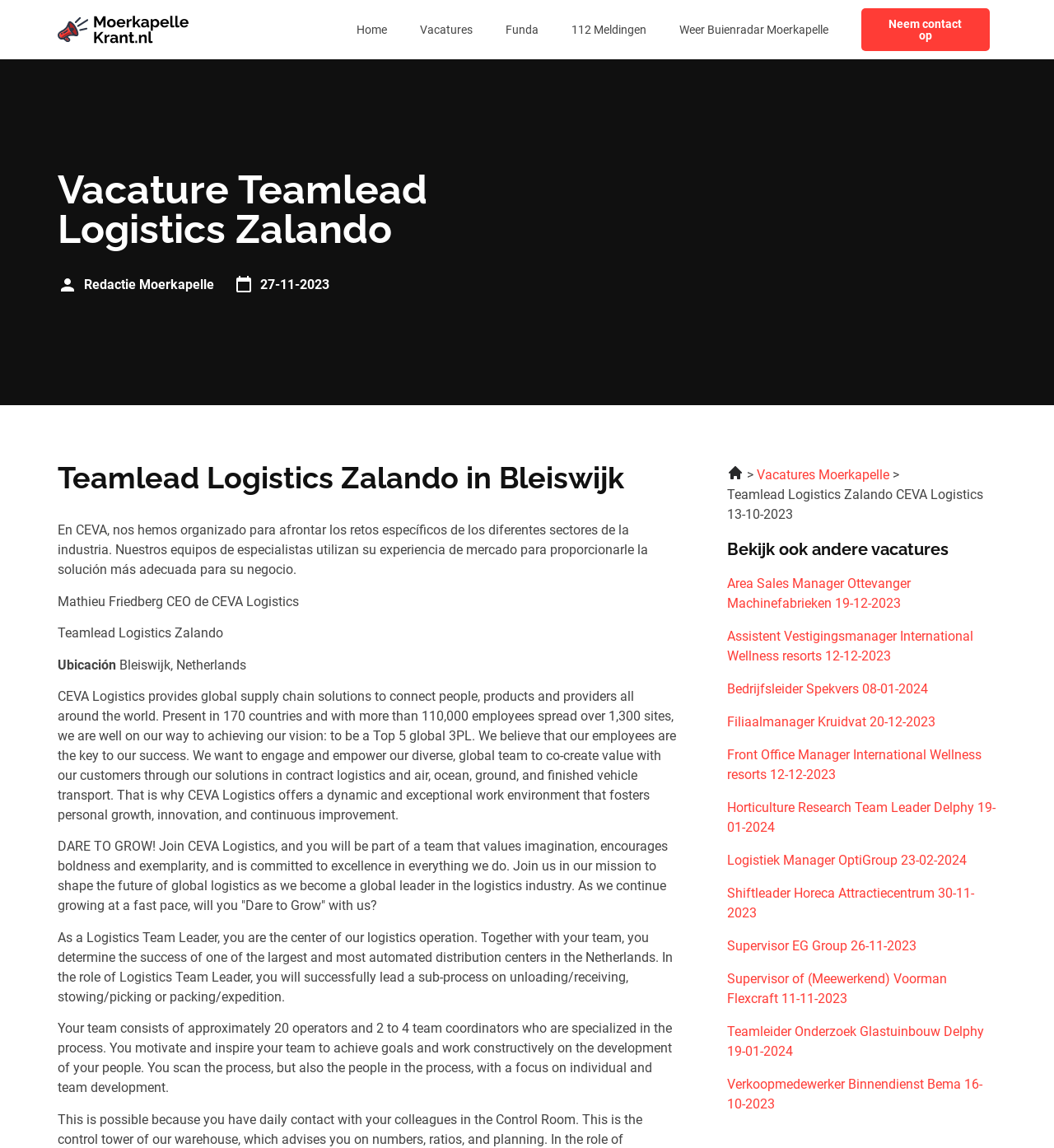What is the job title of the vacancy? Refer to the image and provide a one-word or short phrase answer.

Teamlead Logistics Zalando